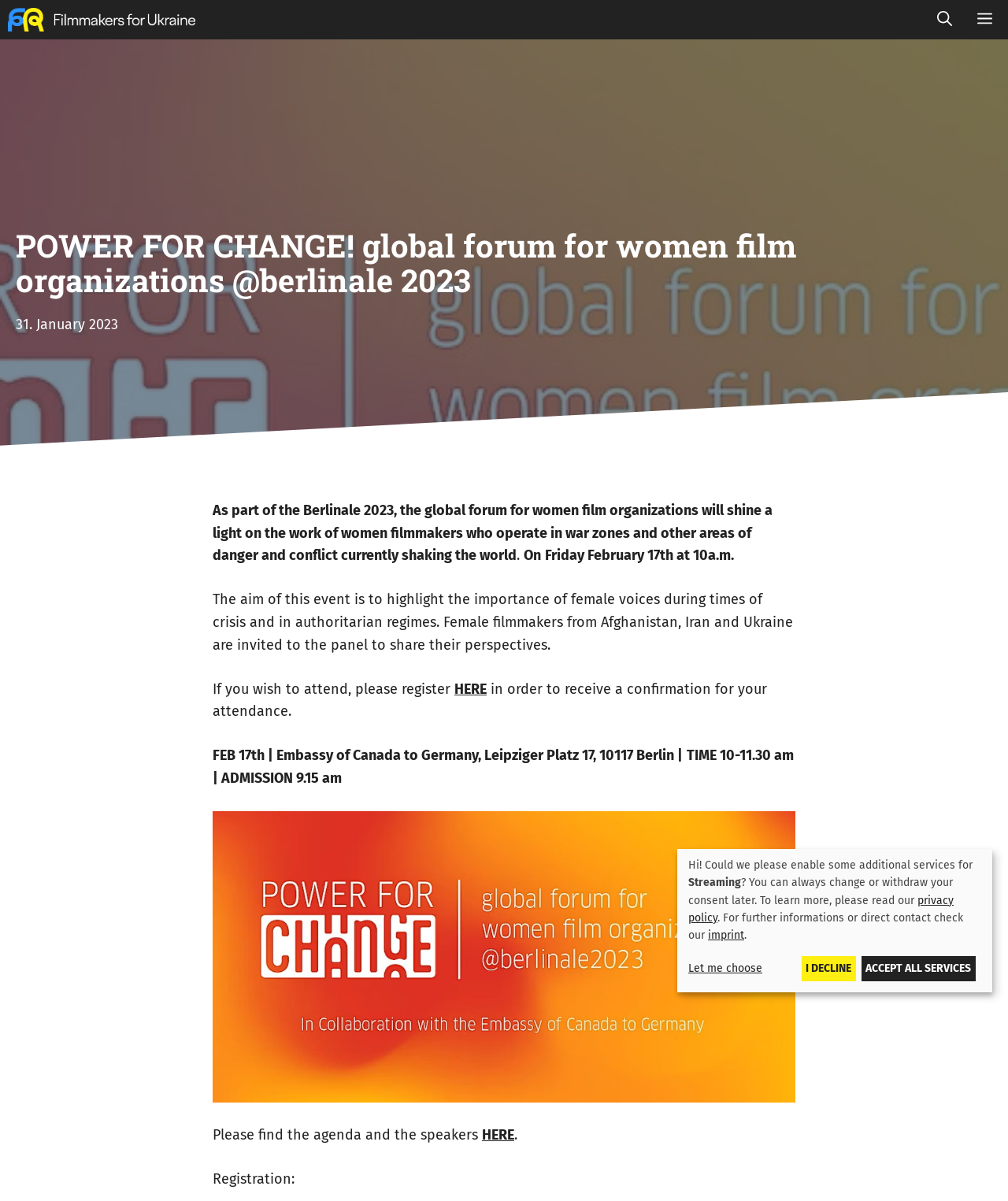From the webpage screenshot, identify the region described by alt="Catholic Men for Christ". Provide the bounding box coordinates as (top-left x, top-left y, bottom-right x, bottom-right y), with each value being a floating point number between 0 and 1.

None